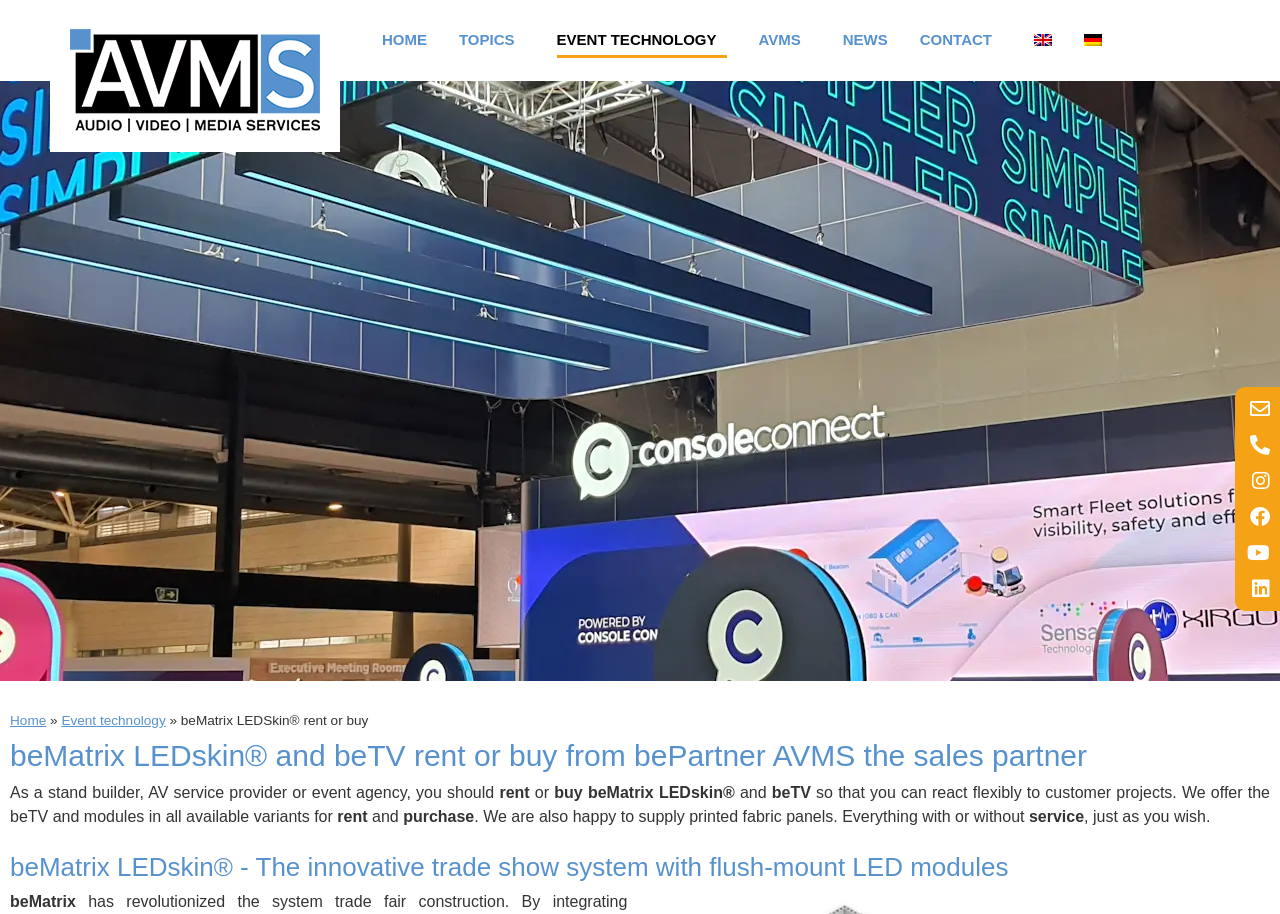Provide a one-word or short-phrase answer to the question:
What is the company name of the event technology provider?

AVMS